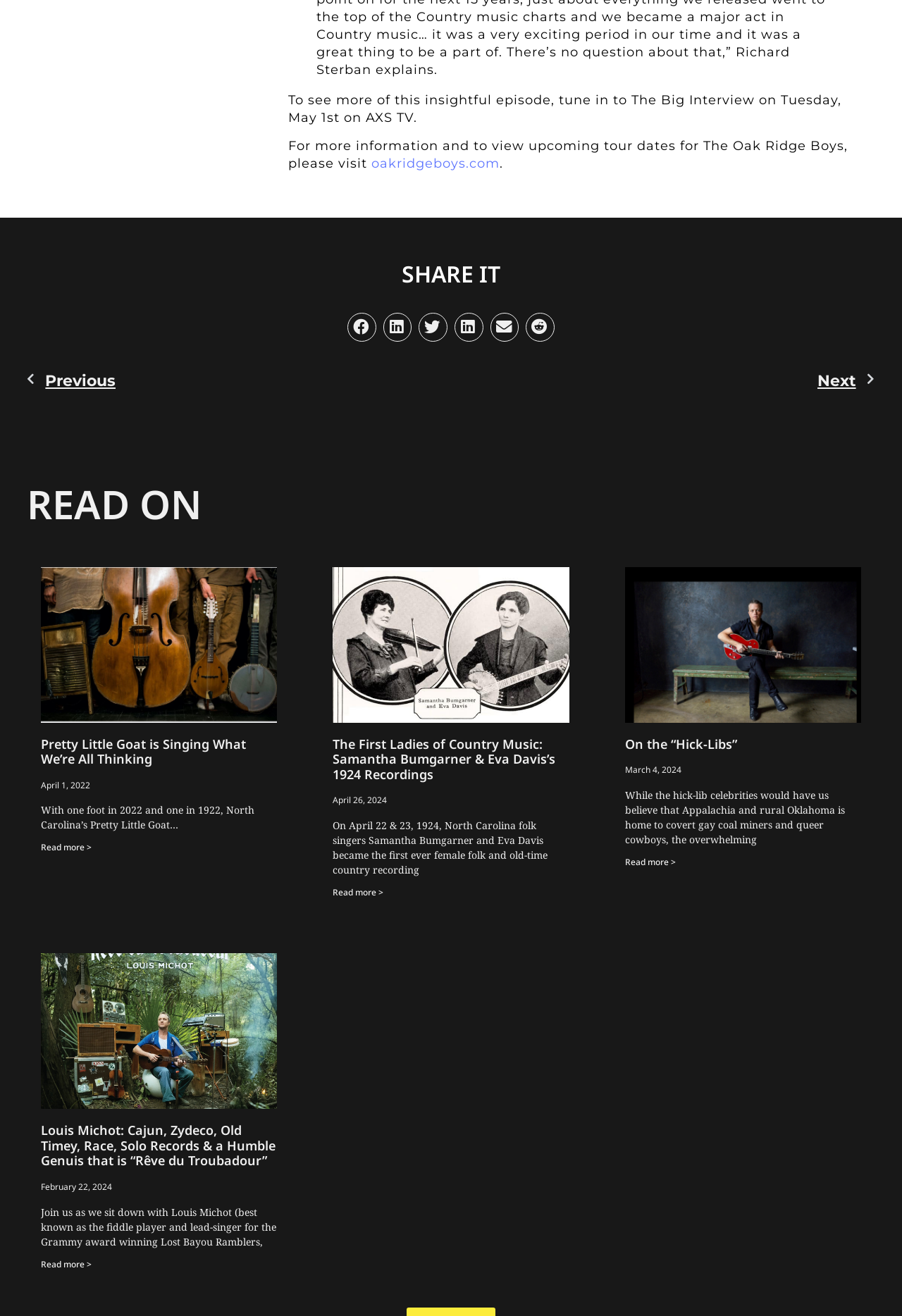Determine the bounding box coordinates of the clickable element to complete this instruction: "Read more about Pretty Little Goat is Singing What We’re All Thinking". Provide the coordinates in the format of four float numbers between 0 and 1, [left, top, right, bottom].

[0.046, 0.639, 0.102, 0.649]